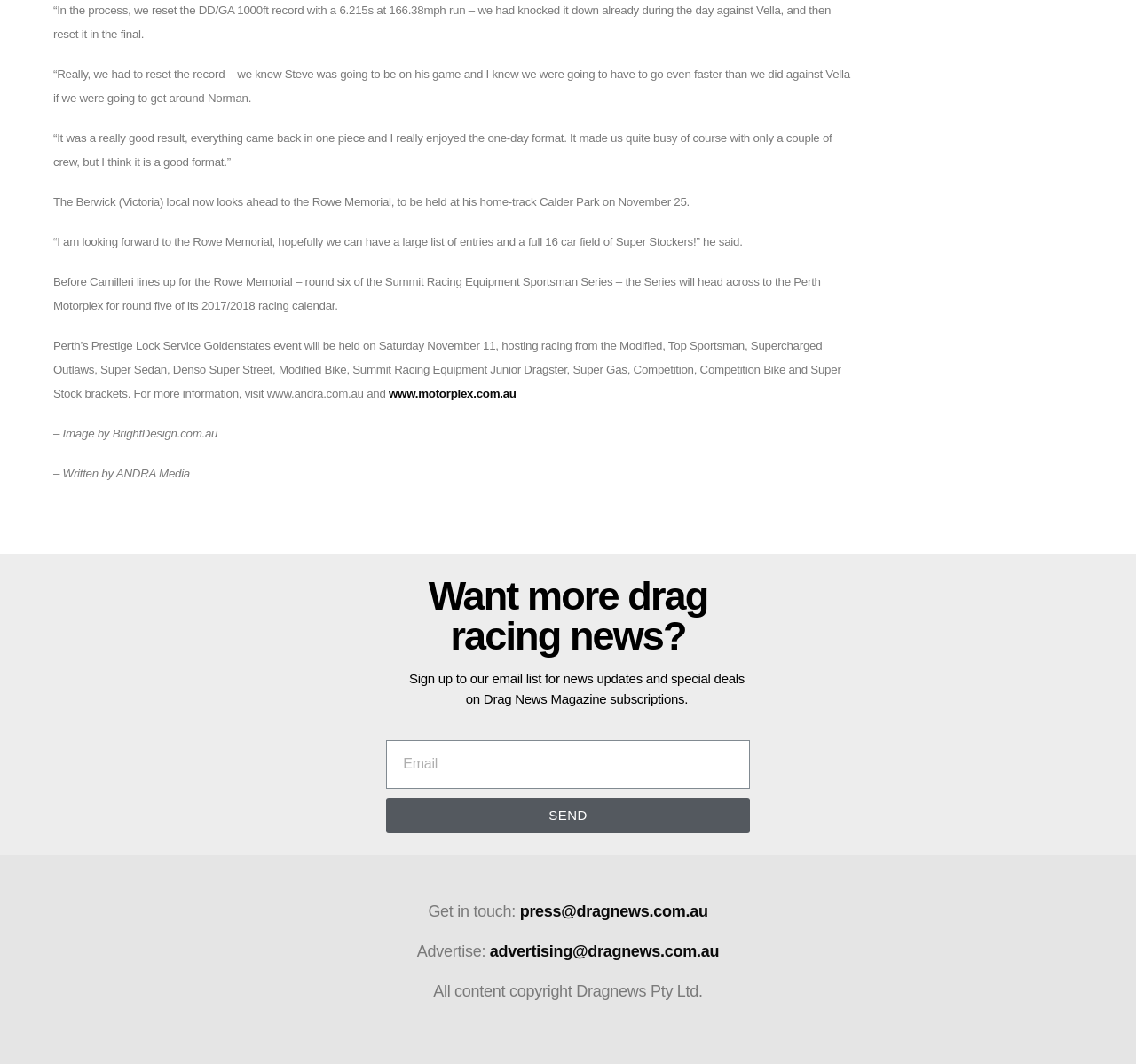Refer to the image and offer a detailed explanation in response to the question: What is the purpose of the textbox?

The textbox is labeled 'Email' and is accompanied by a 'SEND' button, suggesting that it is used to subscribe to an email list for news updates and special deals on Drag News Magazine subscriptions.